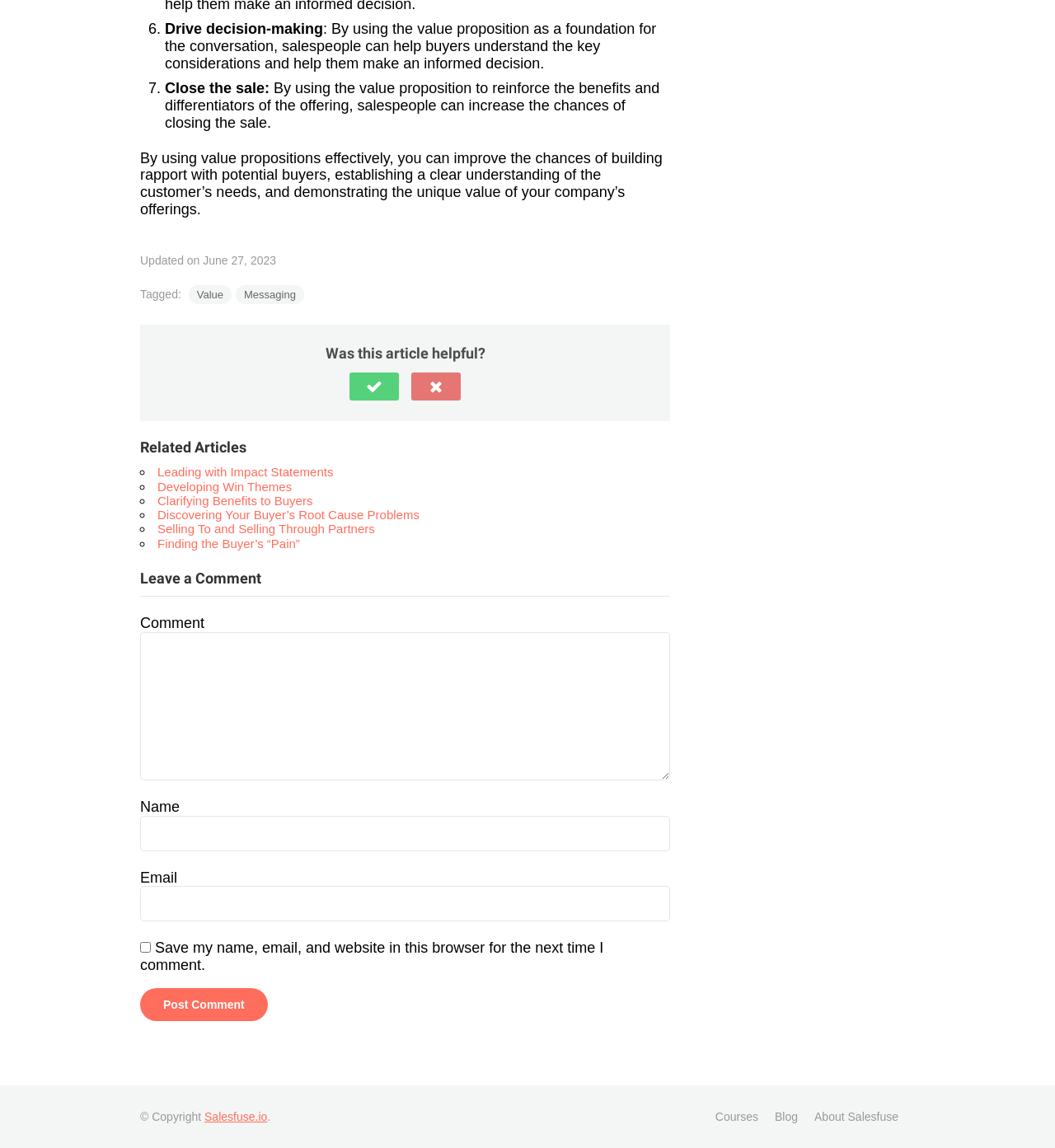Provide the bounding box coordinates for the area that should be clicked to complete the instruction: "Click on the 'Post Comment' button".

[0.133, 0.861, 0.254, 0.89]